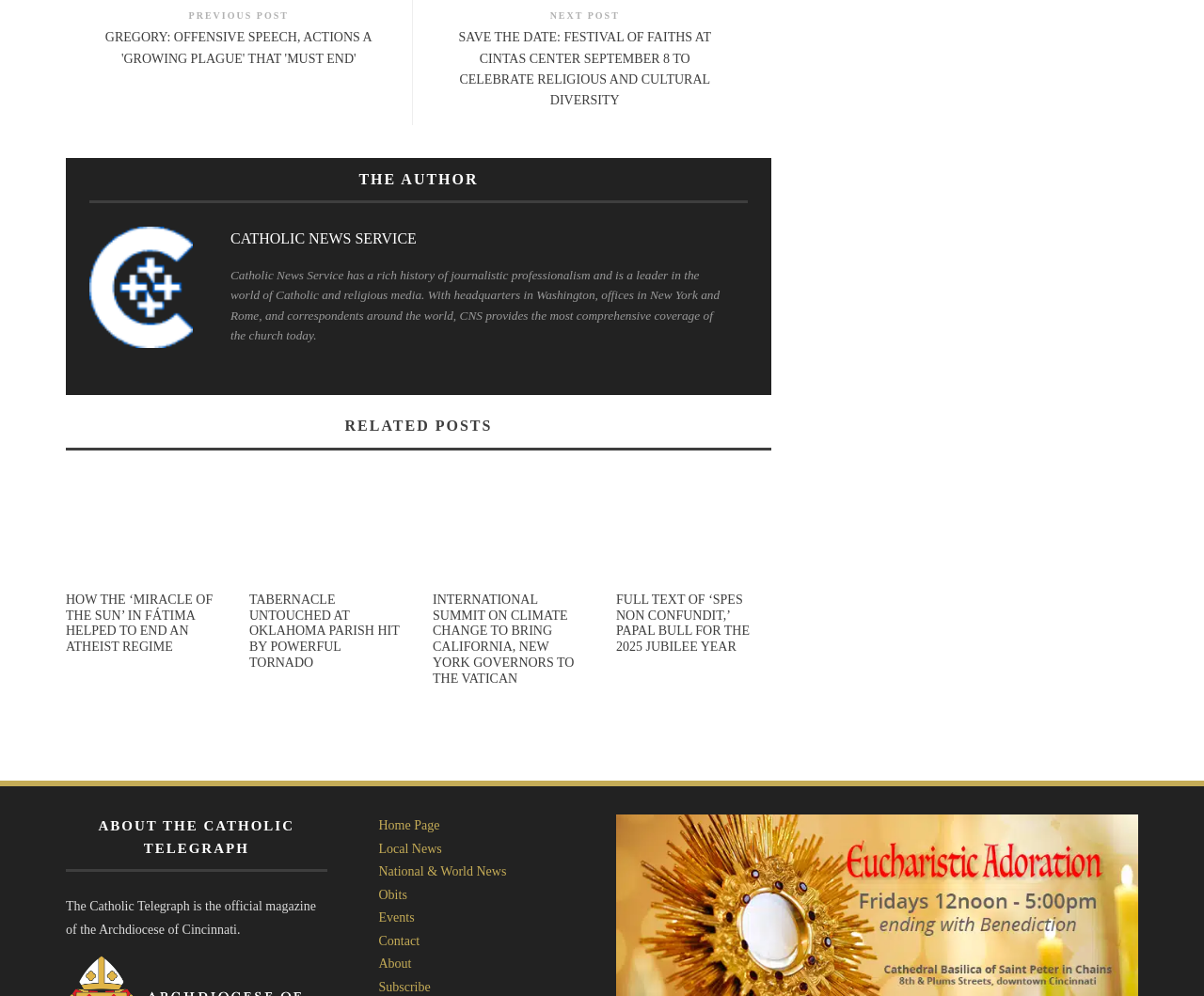Please use the details from the image to answer the following question comprehensively:
How many navigation links are there?

The navigation links are located at the bottom of the webpage and include links to 'Home Page', 'Local News', 'National & World News', 'Obits', 'Events', 'Contact', 'About', and 'Subscribe', indicating that there are eight navigation links.